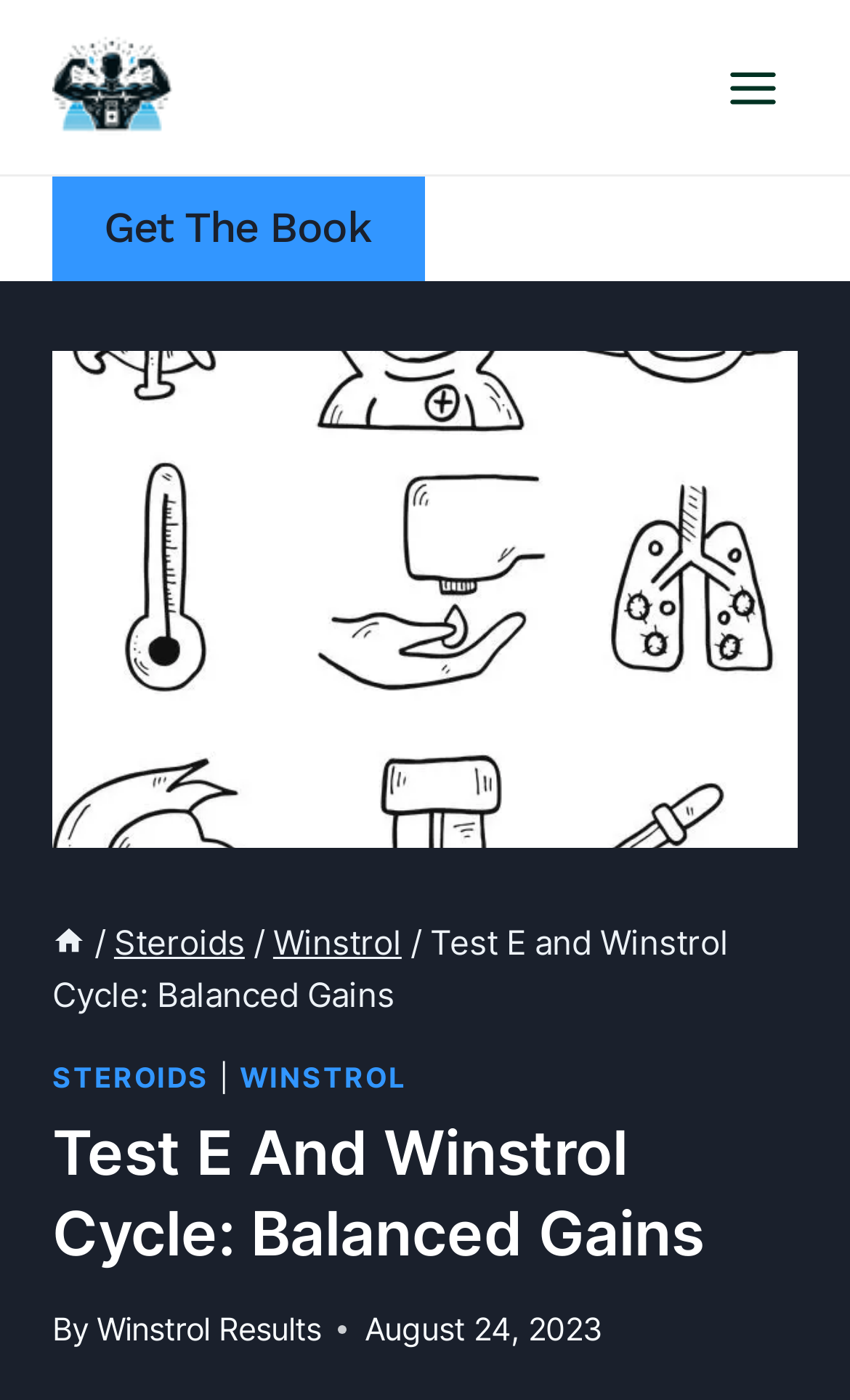Please determine the primary heading and provide its text.

Test E And Winstrol Cycle: Balanced Gains